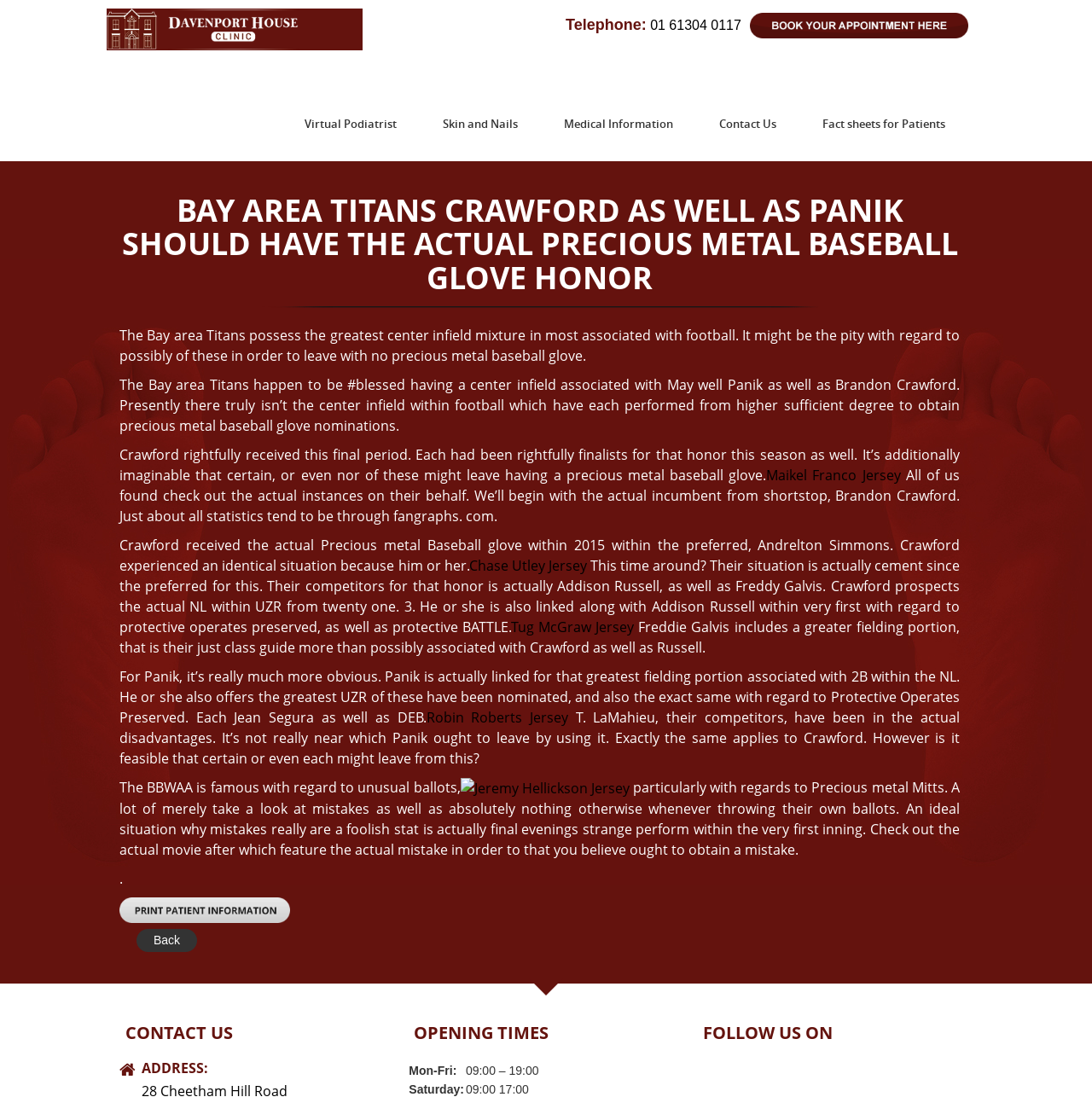Kindly provide the bounding box coordinates of the section you need to click on to fulfill the given instruction: "Click the 'Contact Us' link".

[0.645, 0.078, 0.724, 0.147]